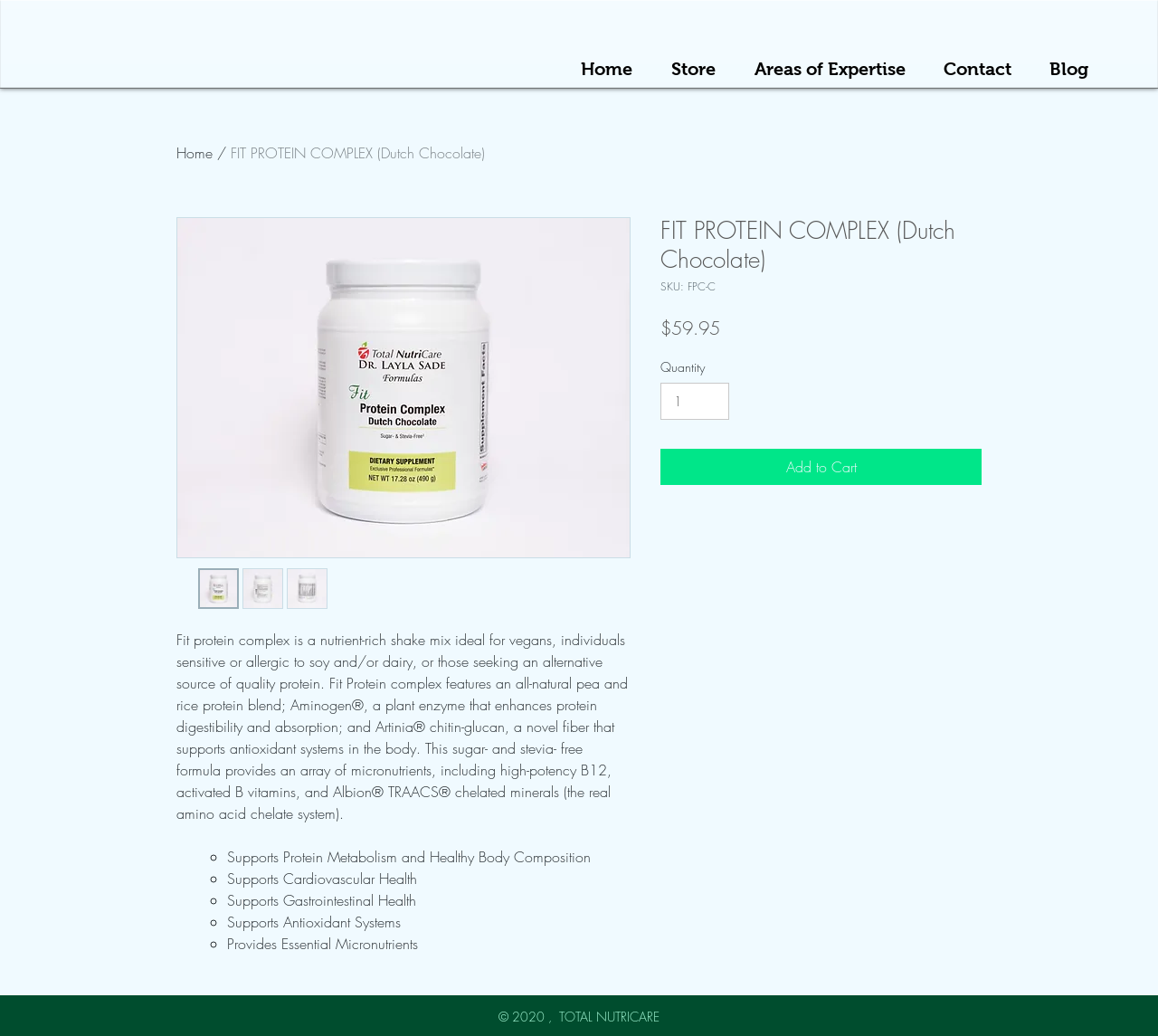What is the name of the product?
Please use the image to provide a one-word or short phrase answer.

Fit Protein Complex